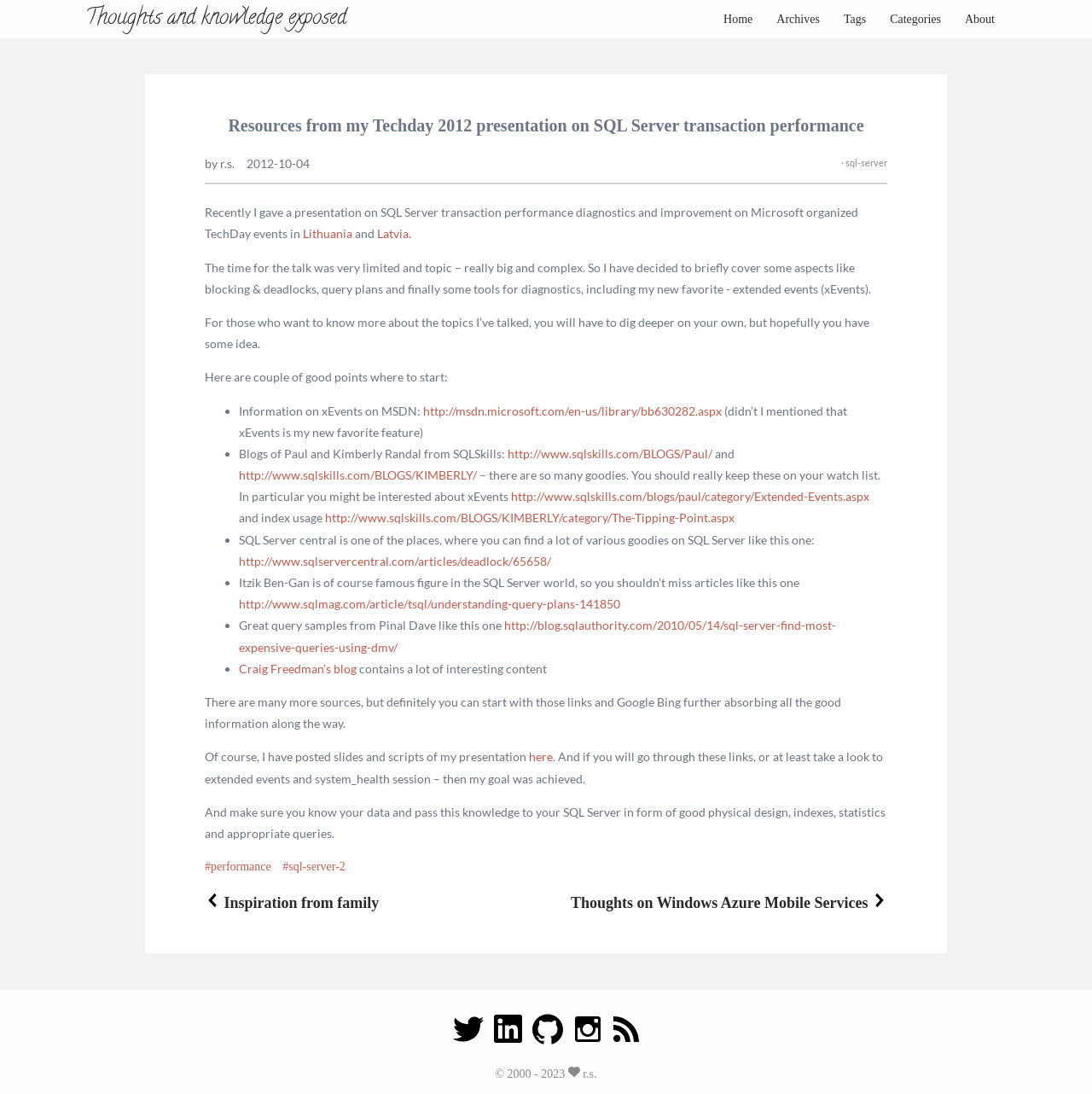Using the details from the image, please elaborate on the following question: Where did the author give the presentation?

According to the webpage content, the author gave the presentation on SQL Server transaction performance diagnostics and improvement on Microsoft organized TechDay events in Lithuania and Latvia.